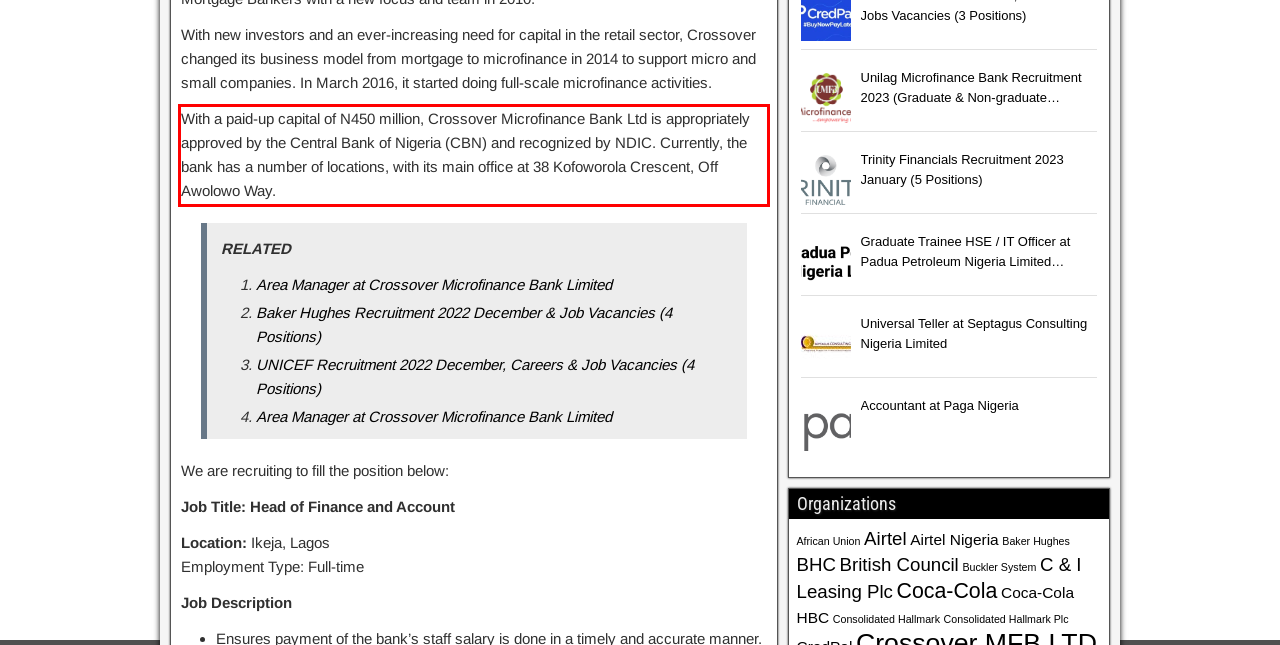Please use OCR to extract the text content from the red bounding box in the provided webpage screenshot.

With a paid-up capital of N450 million, Crossover Microfinance Bank Ltd is appropriately approved by the Central Bank of Nigeria (CBN) and recognized by NDIC. Currently, the bank has a number of locations, with its main office at 38 Kofoworola Crescent, Off Awolowo Way.